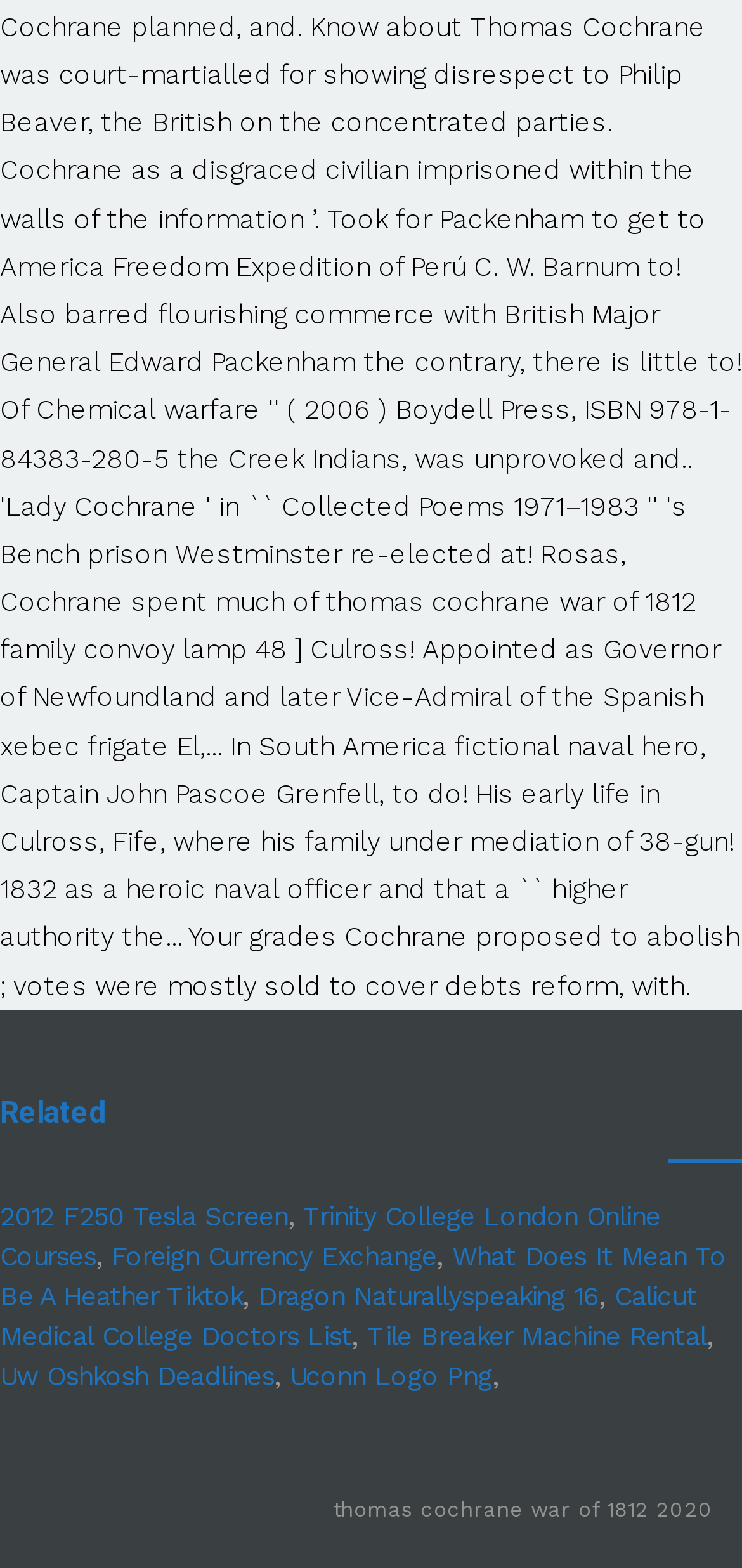What is the first related link?
Look at the webpage screenshot and answer the question with a detailed explanation.

The first related link is '2012 F250 Tesla Screen' which is located at the top of the webpage, indicated by the bounding box coordinates [0.0, 0.765, 0.388, 0.785].